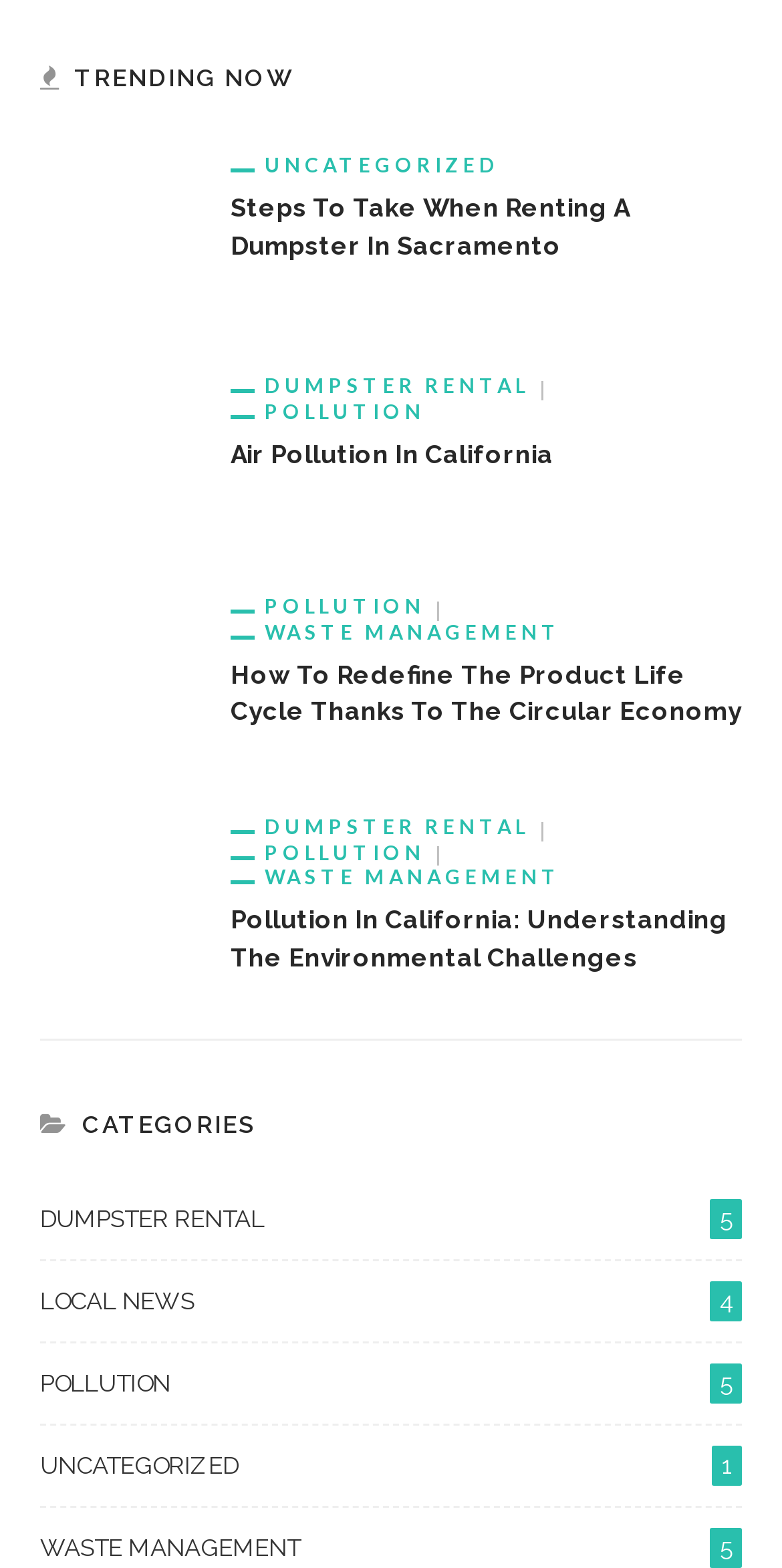Using floating point numbers between 0 and 1, provide the bounding box coordinates in the format (top-left x, top-left y, bottom-right x, bottom-right y). Locate the UI element described here: Waste Management

[0.295, 0.395, 0.718, 0.41]